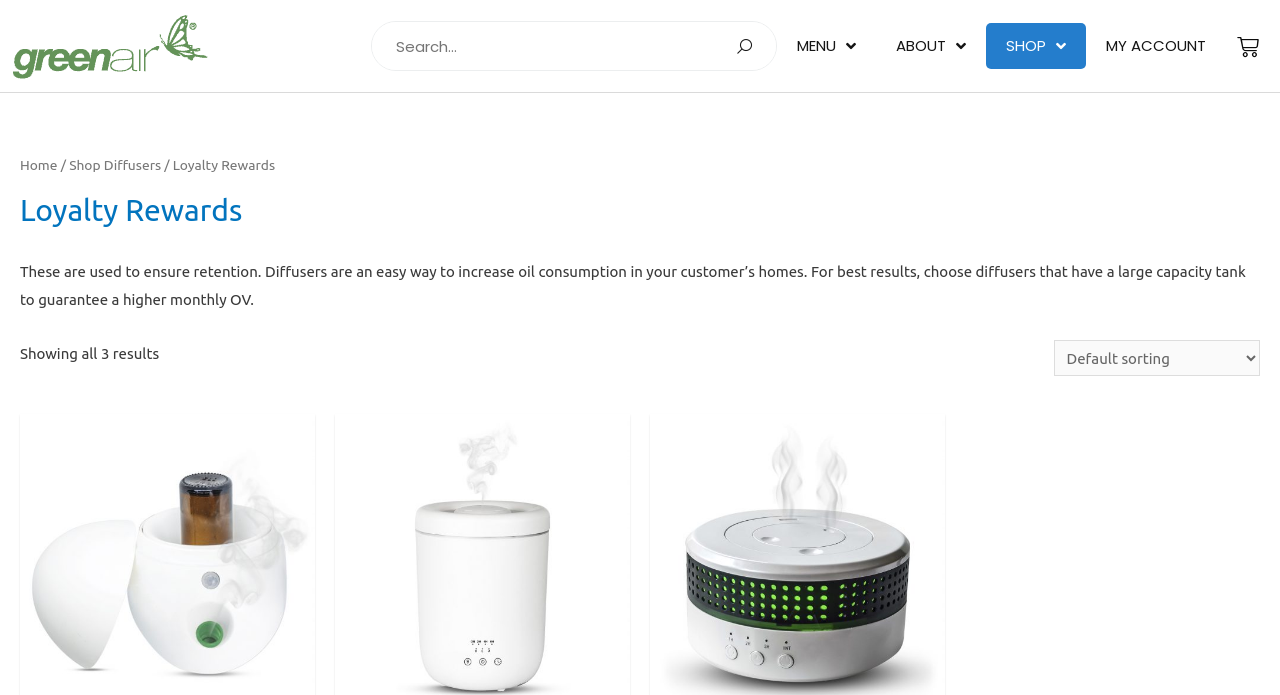Determine the bounding box for the described UI element: "About".

[0.684, 0.033, 0.77, 0.099]